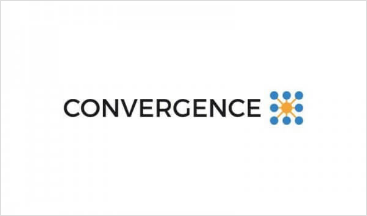Offer a detailed explanation of the image and its components.

The image showcases the logo for "Convergence," a prominent eCommerce integration solution provider based in New Zealand. The logo features the word "CONVERGENCE" boldly displayed in a modern, sans-serif font, conveying a sense of professionalism and innovation. Accompanying the text is a vibrant graphic element composed of circles in various colors, symbolizing connectivity and collaboration, which reflects the company's mission to facilitate seamless communication between websites and business systems. This visual representation aligns with their commitment to enhancing online commerce experiences through effective integration solutions.